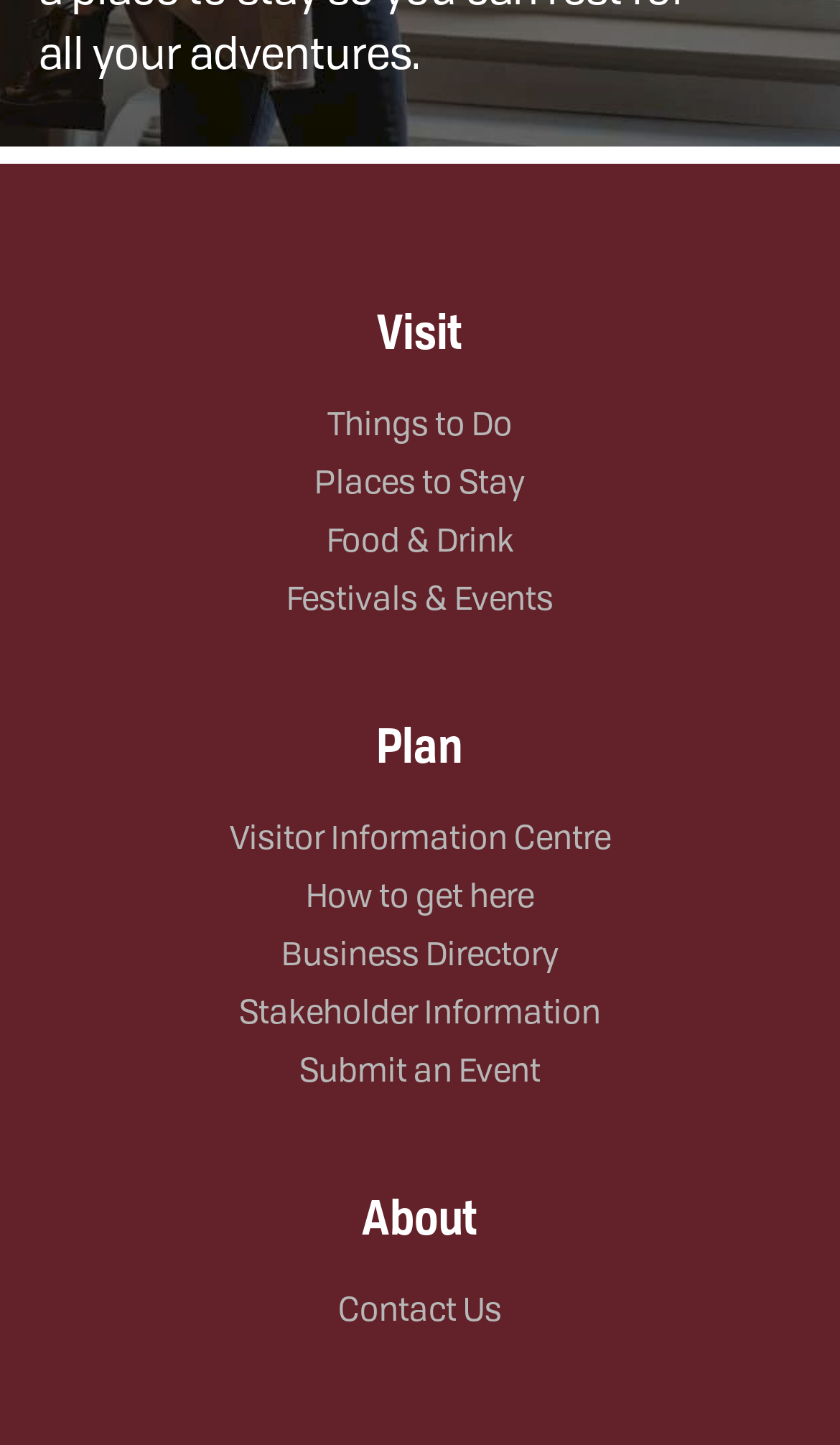How many sections are there on the webpage?
Please elaborate on the answer to the question with detailed information.

I examined the webpage and found that there are three main sections: Visit, Plan, and About, each with its own set of links and categories.